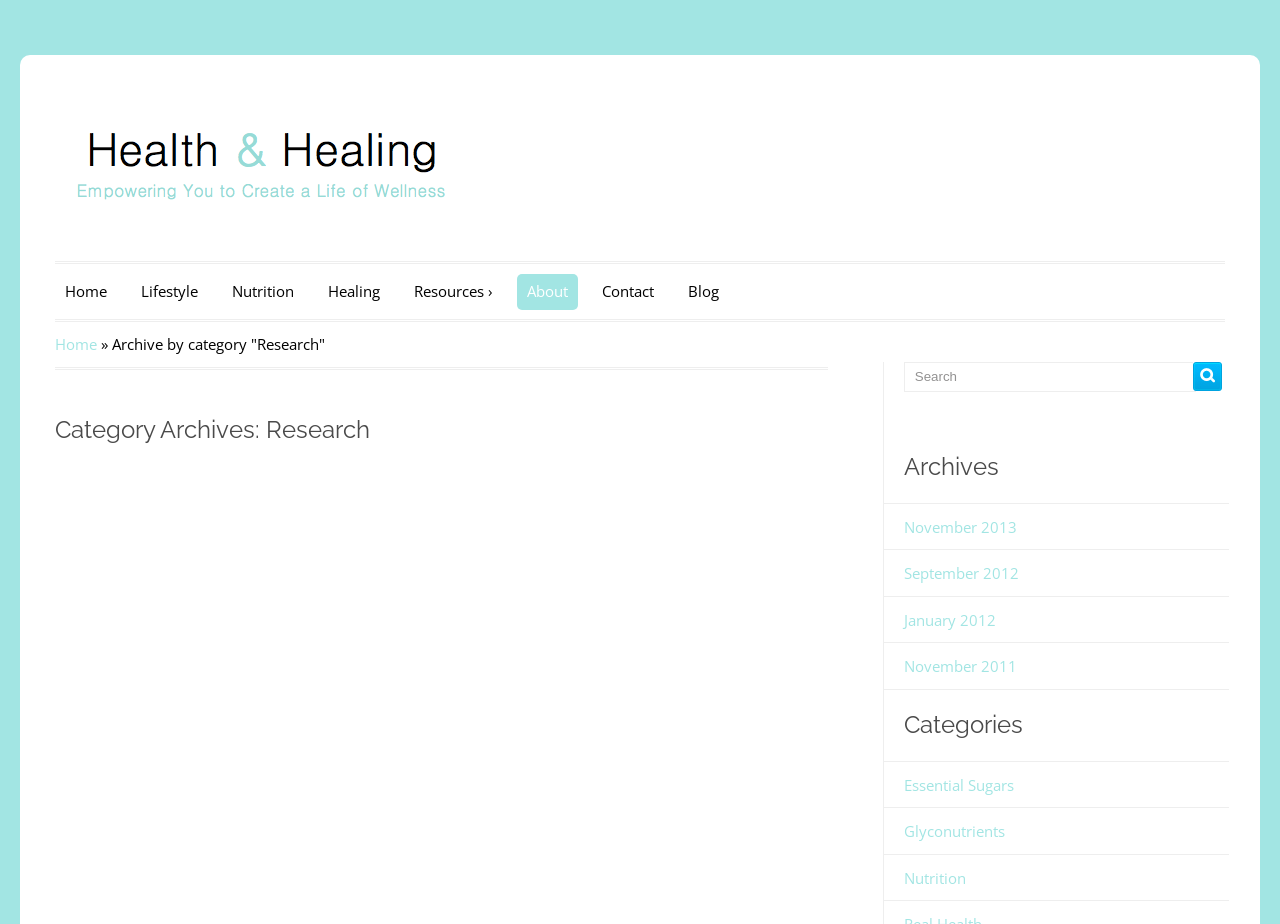What is the category of the archive?
Please provide a full and detailed response to the question.

The category of the archive can be determined by looking at the heading 'Category Archives: Research' which is located at the top of the webpage, indicating that the current archive is categorized under 'Research'.